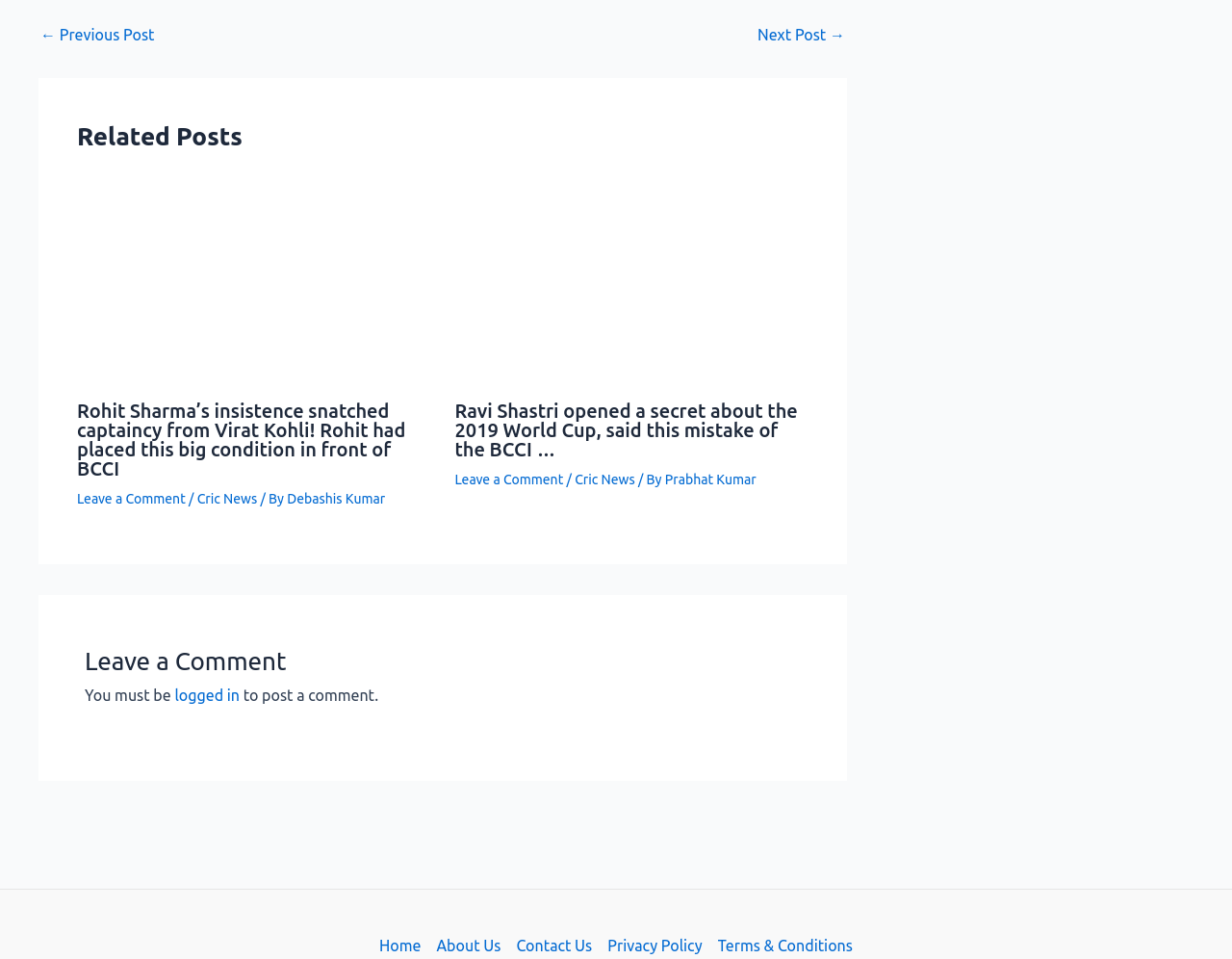What is the text above the comment section?
Please respond to the question with as much detail as possible.

I looked at the heading element above the comment section and found the text 'Leave a Comment'.